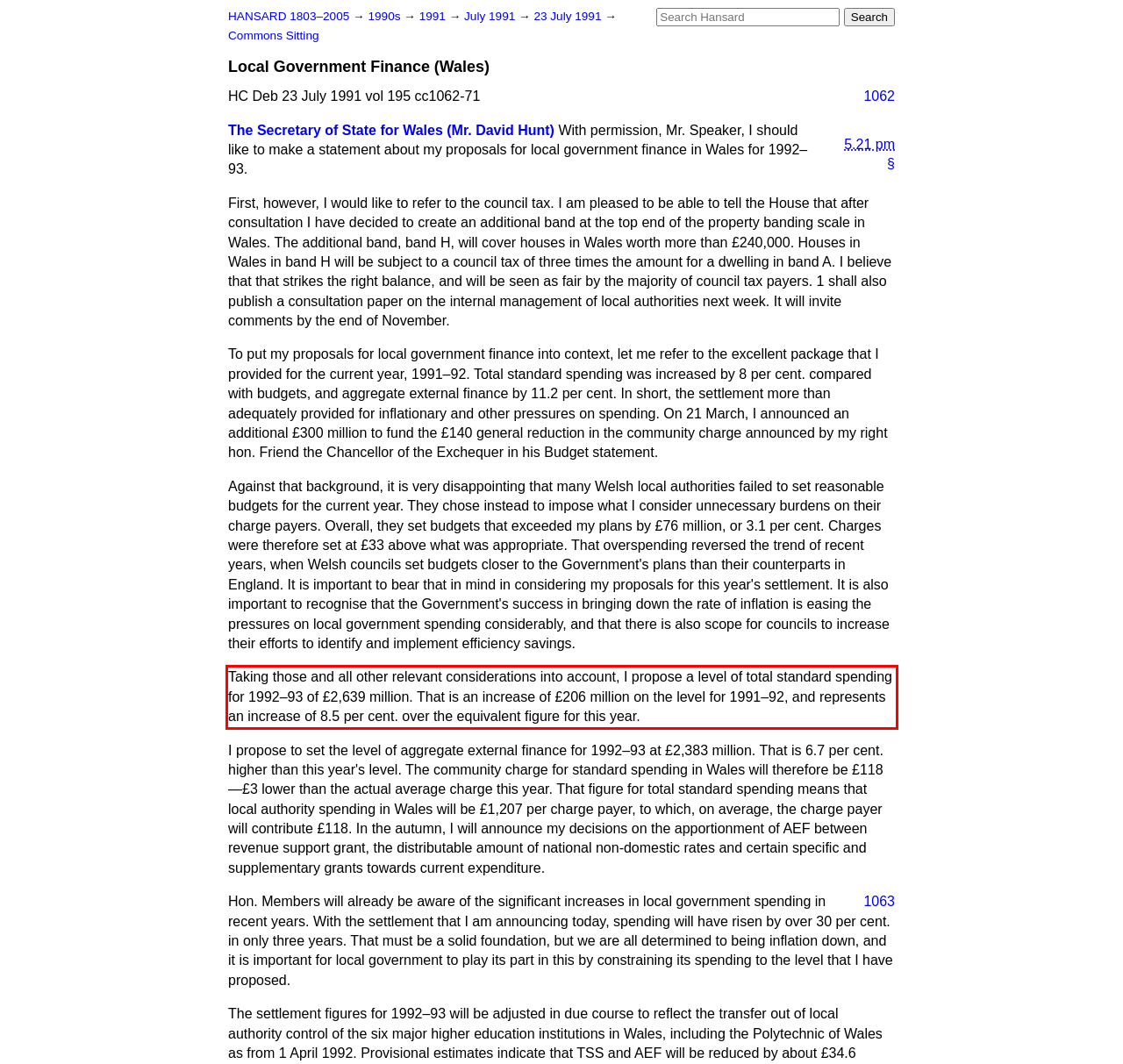Using the provided screenshot of a webpage, recognize the text inside the red rectangle bounding box by performing OCR.

Taking those and all other relevant considerations into account, I propose a level of total standard spending for 1992–93 of £2,639 million. That is an increase of £206 million on the level for 1991–92, and represents an increase of 8.5 per cent. over the equivalent figure for this year.